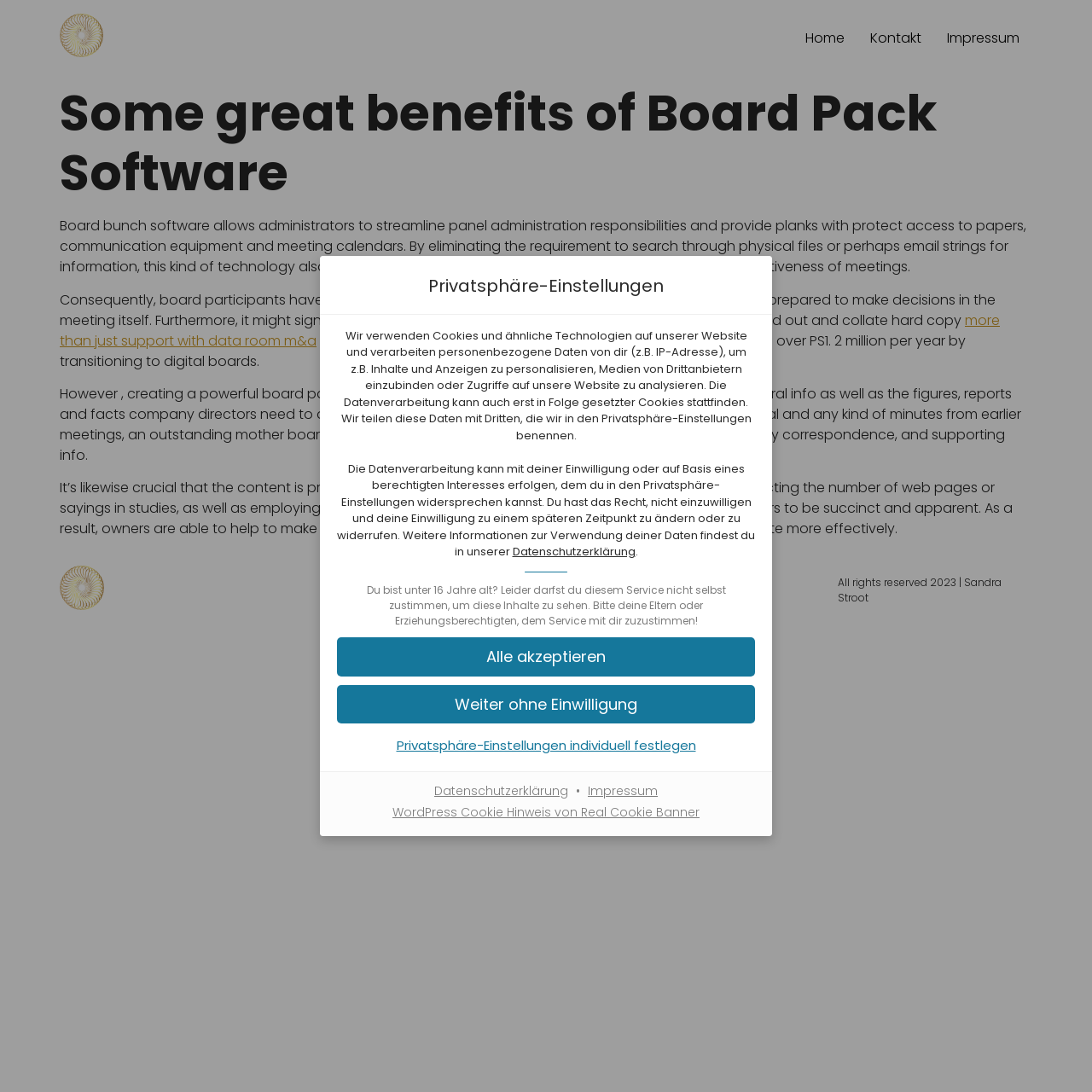Can you provide the bounding box coordinates for the element that should be clicked to implement the instruction: "View privacy settings"?

[0.309, 0.67, 0.691, 0.694]